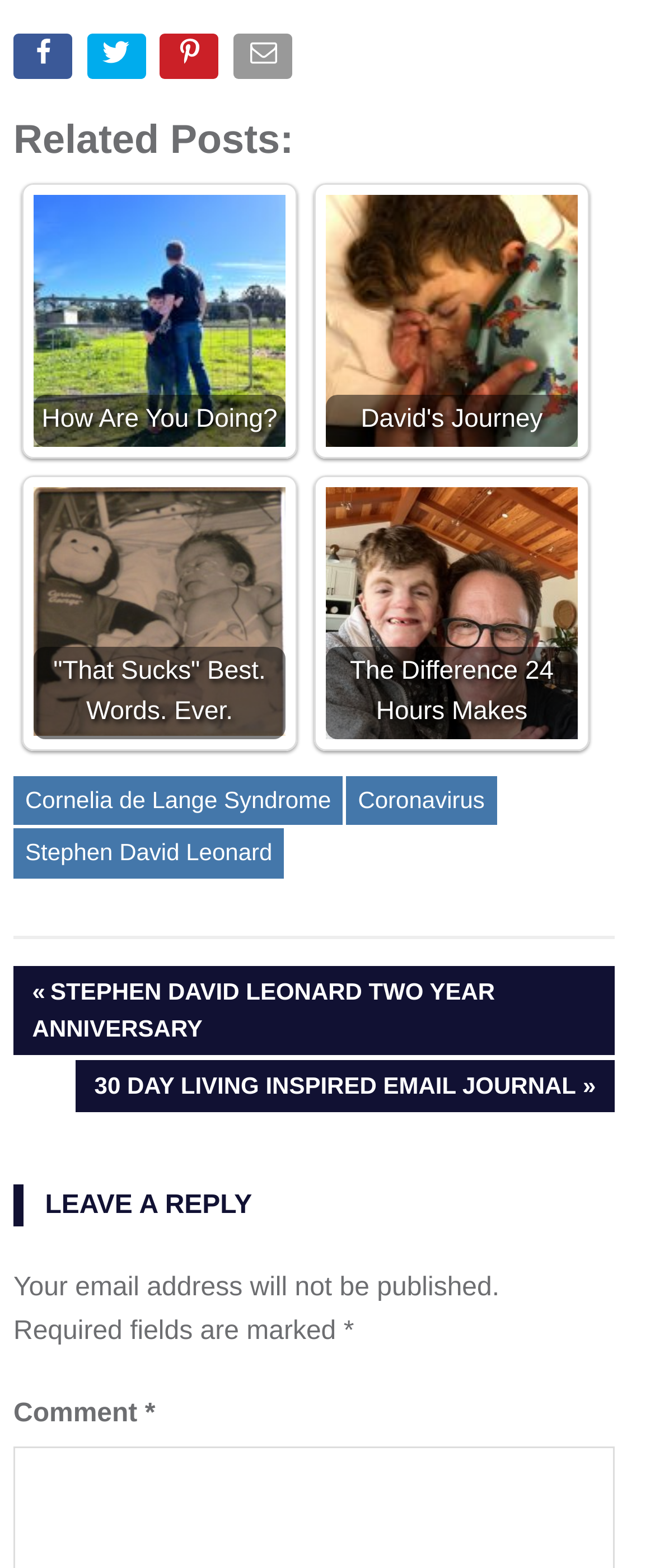From the screenshot, find the bounding box of the UI element matching this description: "The Difference 24 Hours Makes". Supply the bounding box coordinates in the form [left, top, right, bottom], each a float between 0 and 1.

[0.497, 0.311, 0.882, 0.471]